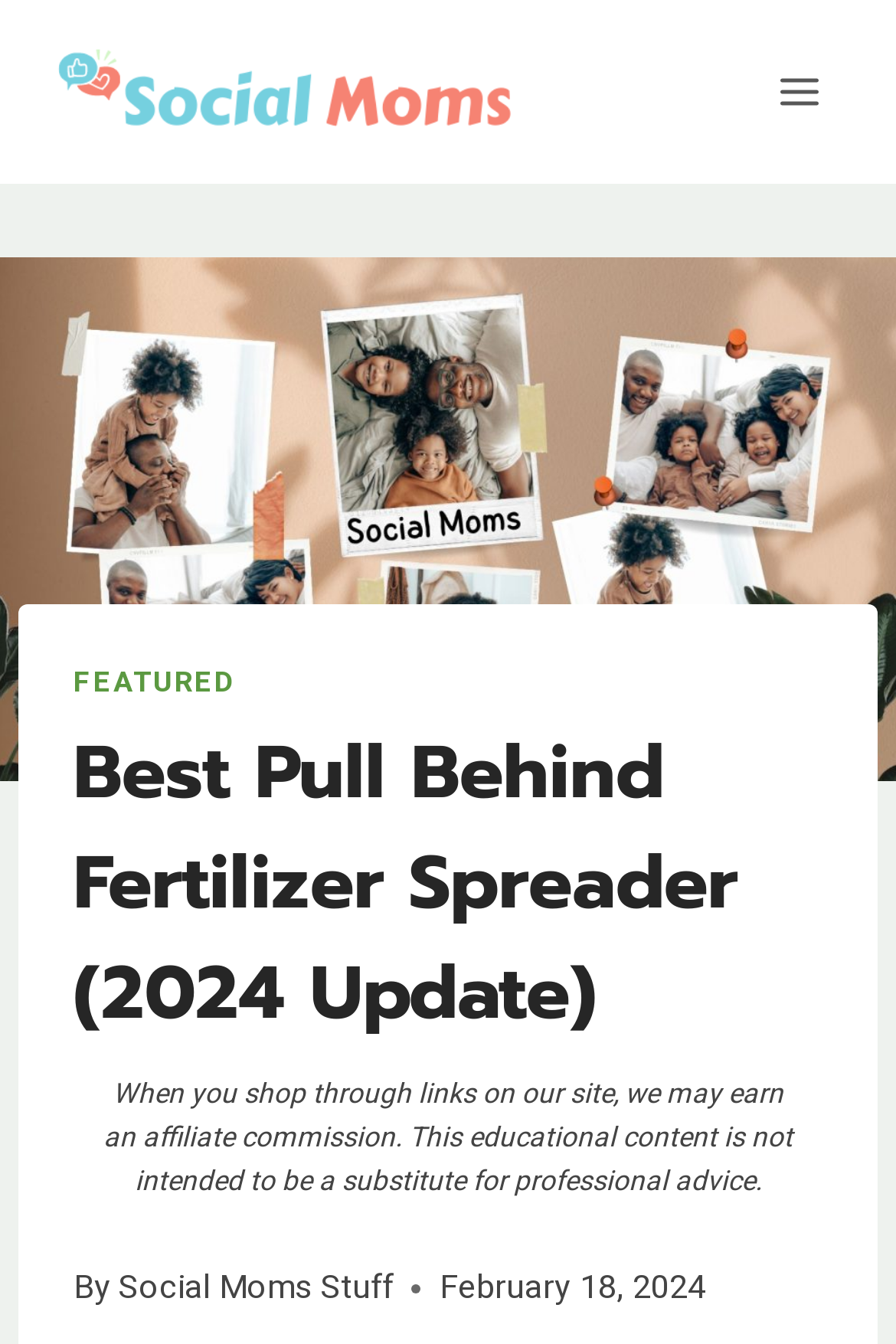What type of commission does the website earn?
Based on the screenshot, give a detailed explanation to answer the question.

I determined the answer by reading the static text element, which states 'When you shop through links on our site, we may earn an affiliate commission.', indicating that the website earns affiliate commissions.